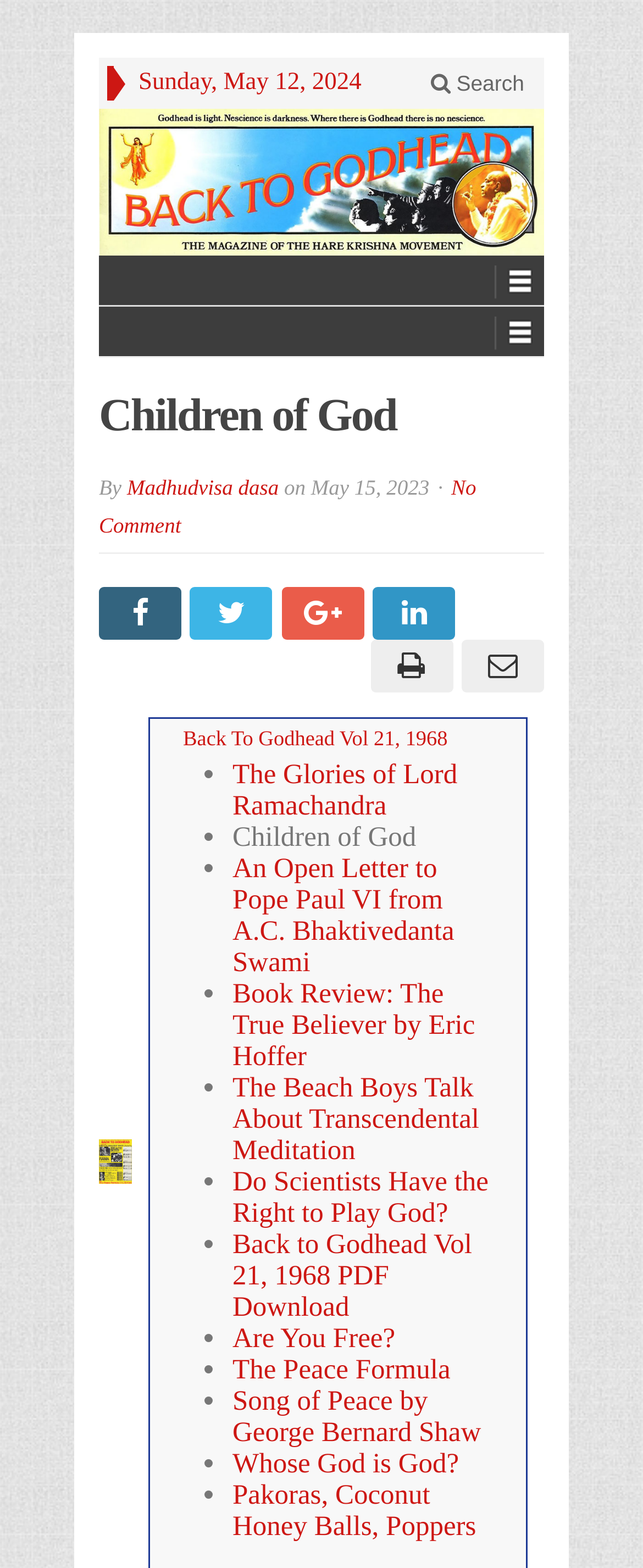Determine the bounding box coordinates for the area that should be clicked to carry out the following instruction: "Visit the Back to Godhead page".

[0.154, 0.069, 0.846, 0.163]